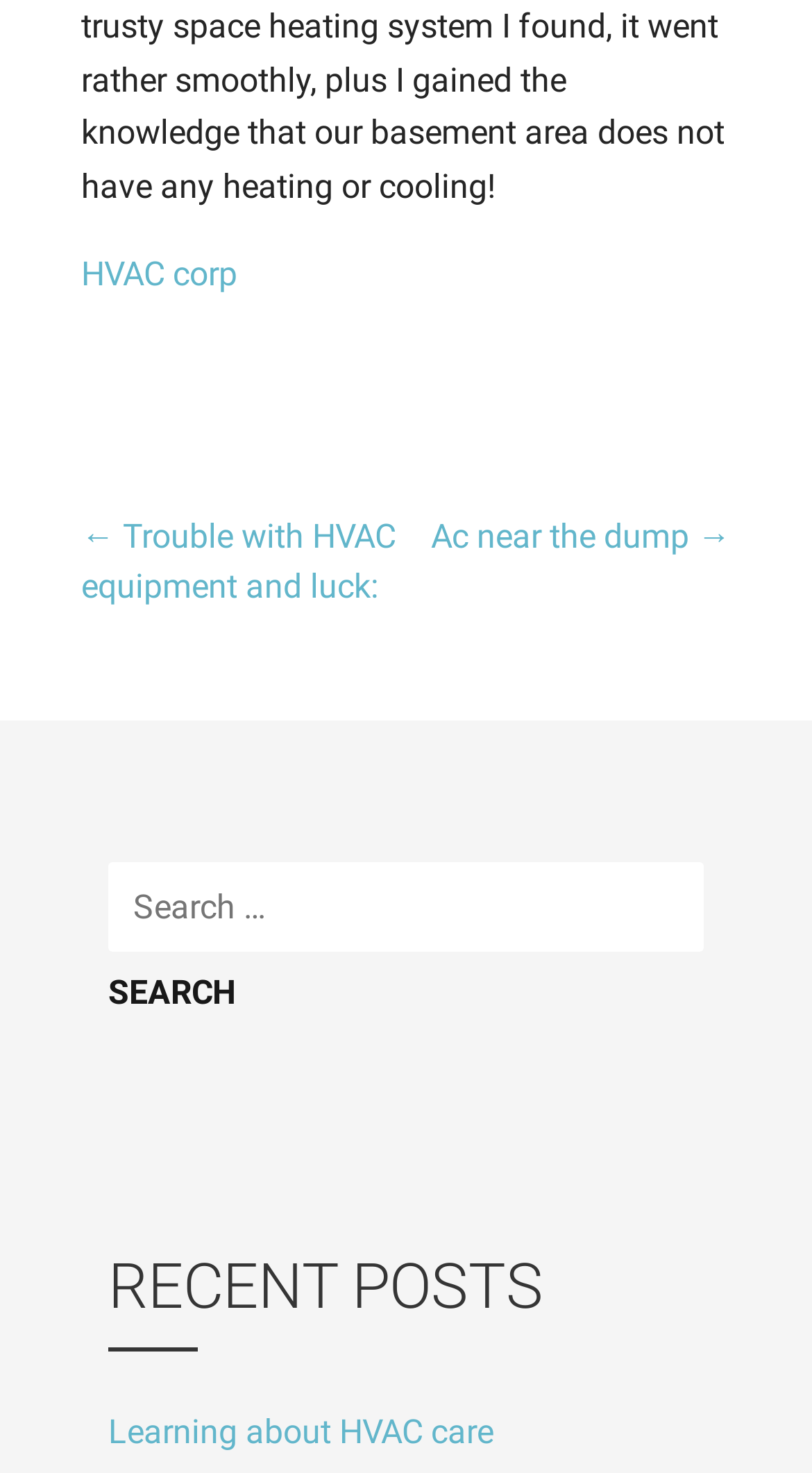Can you give a detailed response to the following question using the information from the image? How many recent posts are listed?

There is one recent post listed, which is 'Learning about HVAC care', and it can be found in the recent posts section.